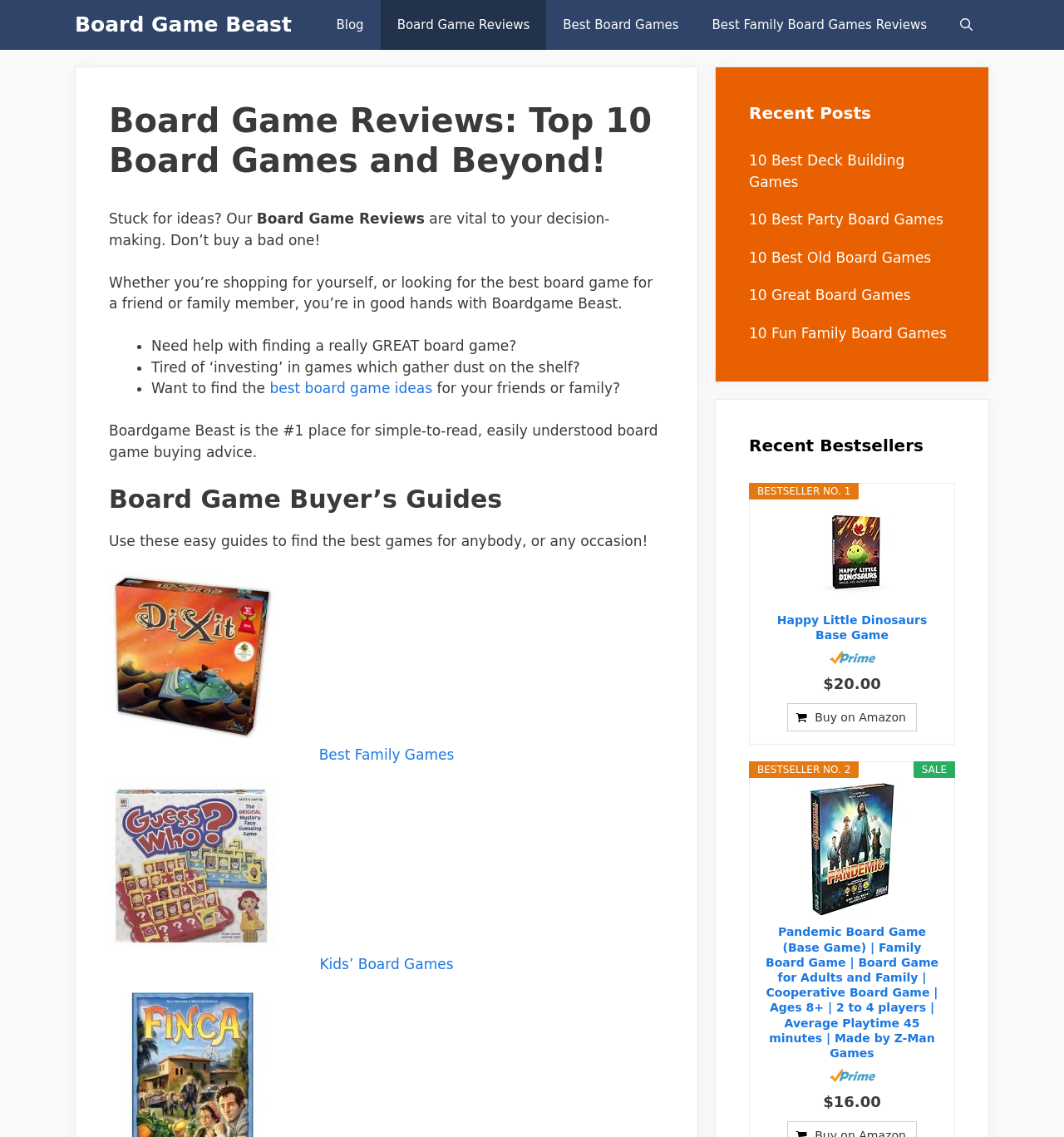Please determine the bounding box coordinates for the element with the description: "Kids’ Board Games".

[0.3, 0.841, 0.426, 0.855]